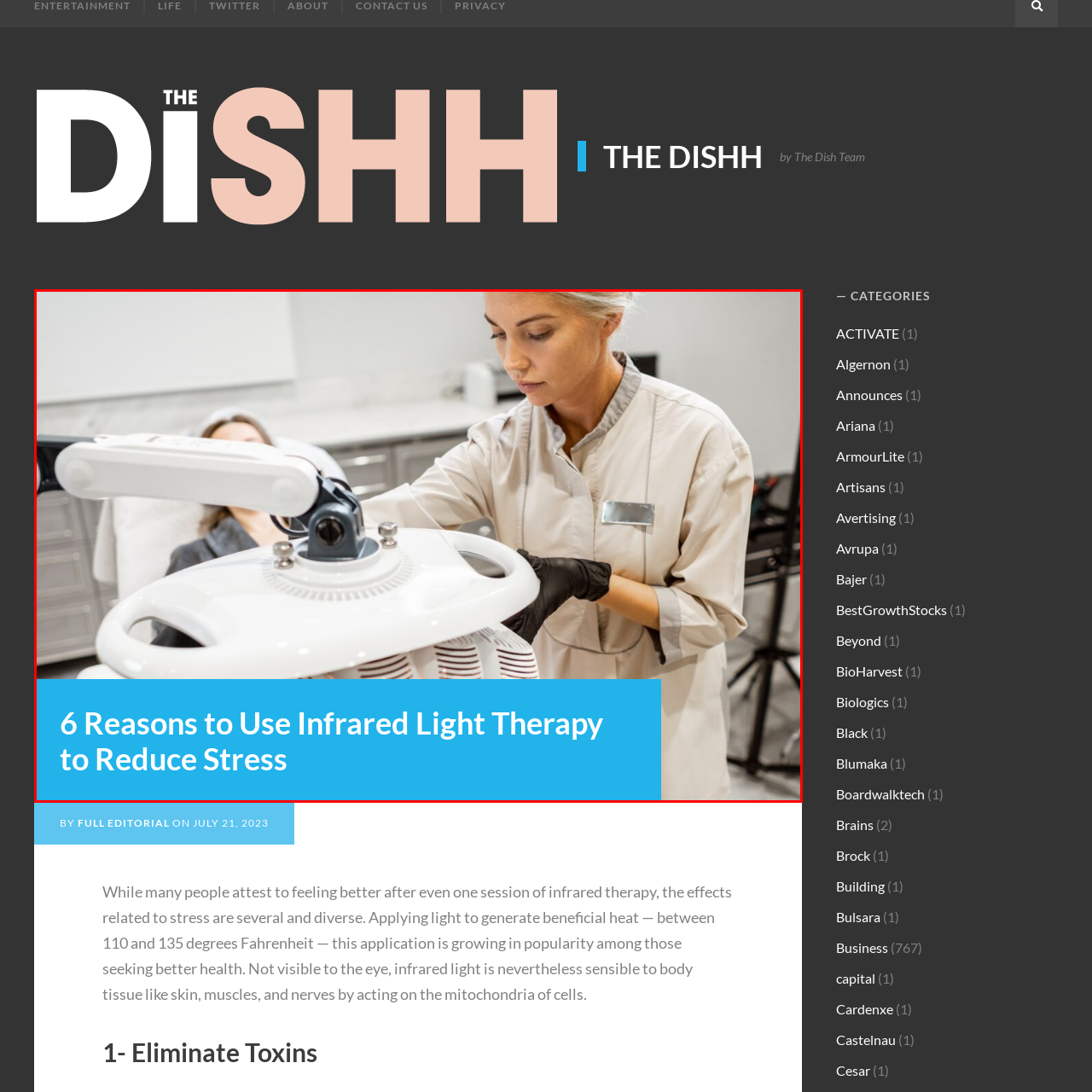Consider the image within the red frame and reply with a brief answer: What is the purpose of the infrared light therapy device?

Reduce stress